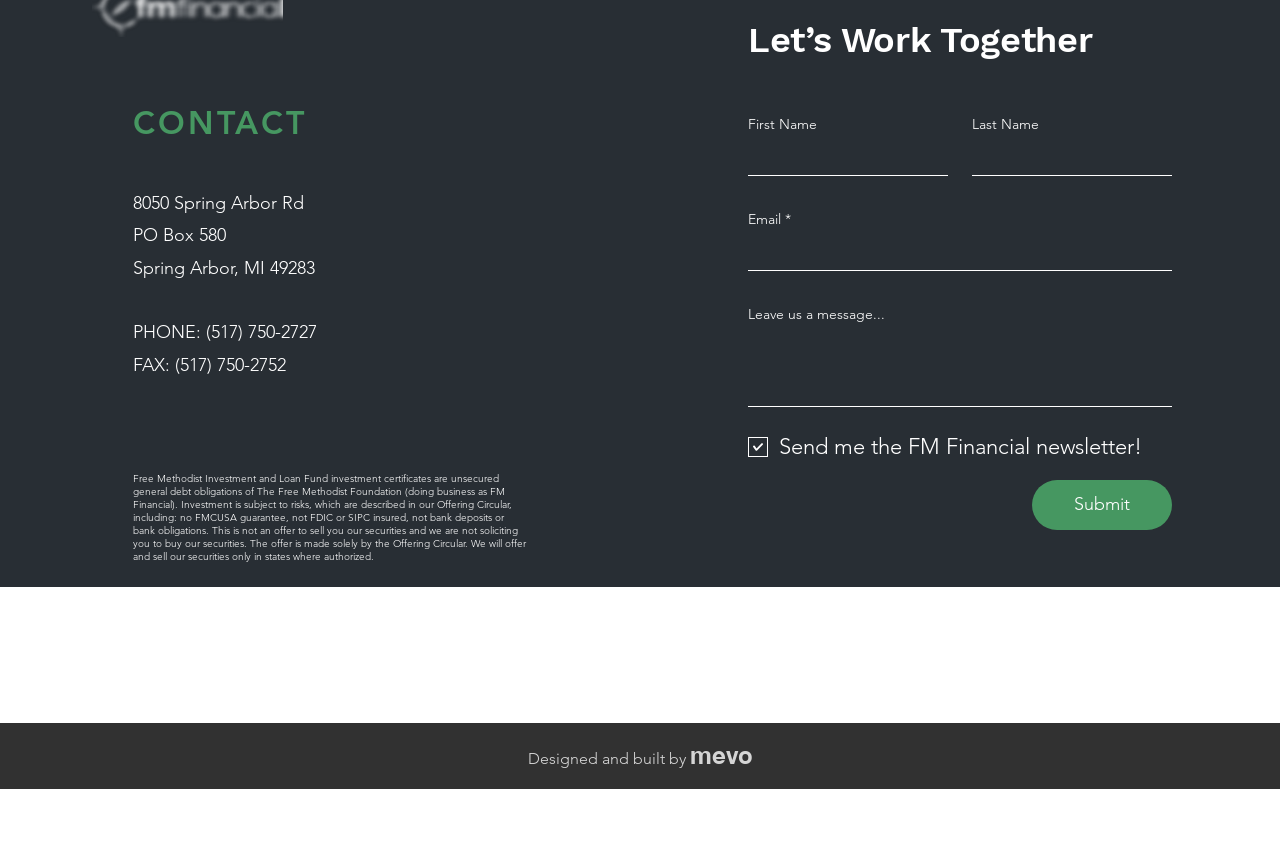Please locate the UI element described by "(517) 750-2727" and provide its bounding box coordinates.

[0.161, 0.379, 0.248, 0.405]